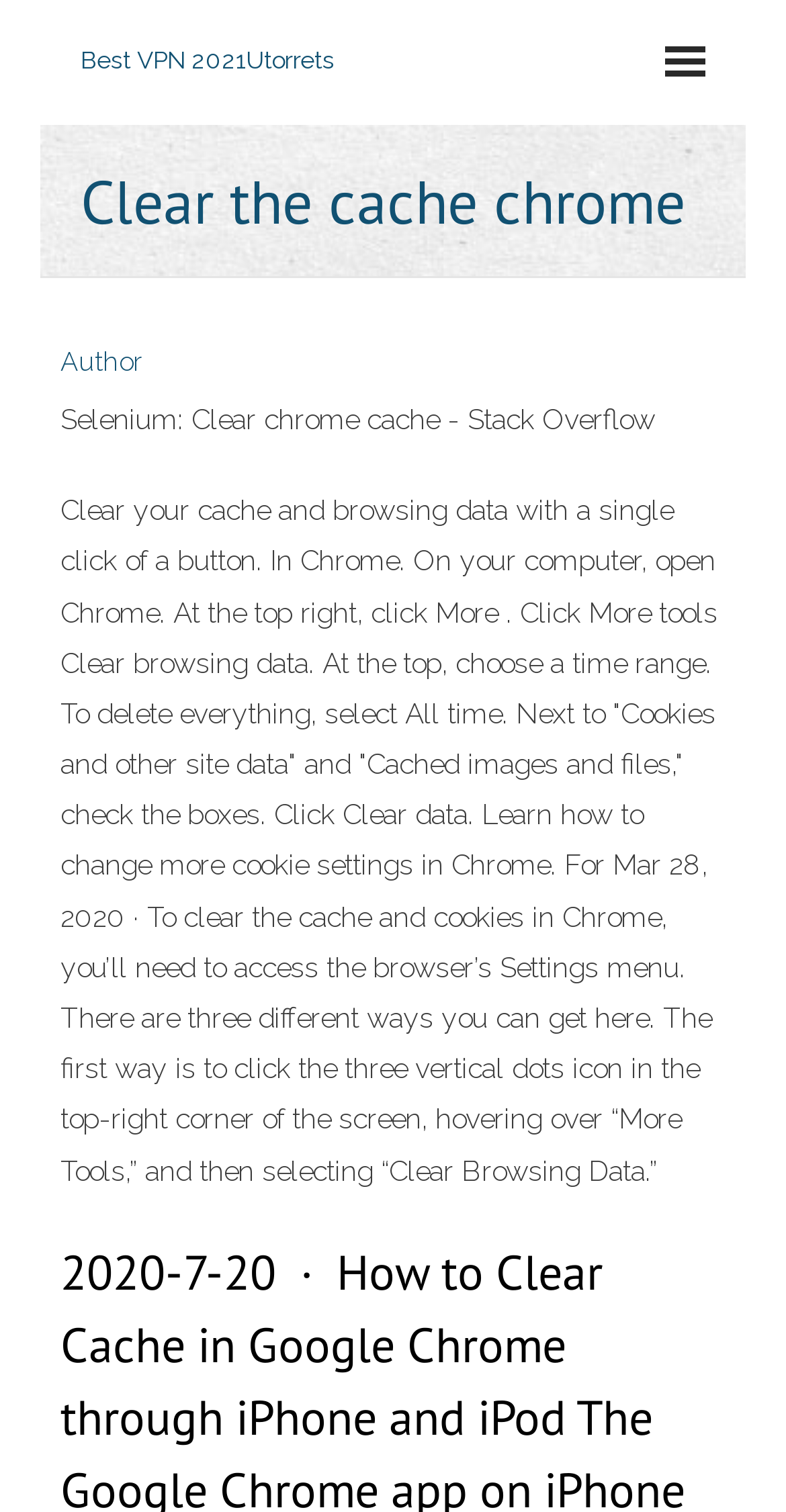Where is the 'More tools' option located?
Please answer the question with as much detail as possible using the screenshot.

The 'More tools' option is located at the top right corner of the screen, as mentioned in the sentence 'Click the three vertical dots icon in the top-right corner of the screen, hovering over “More Tools,” and then selecting “Clear Browsing Data.”'